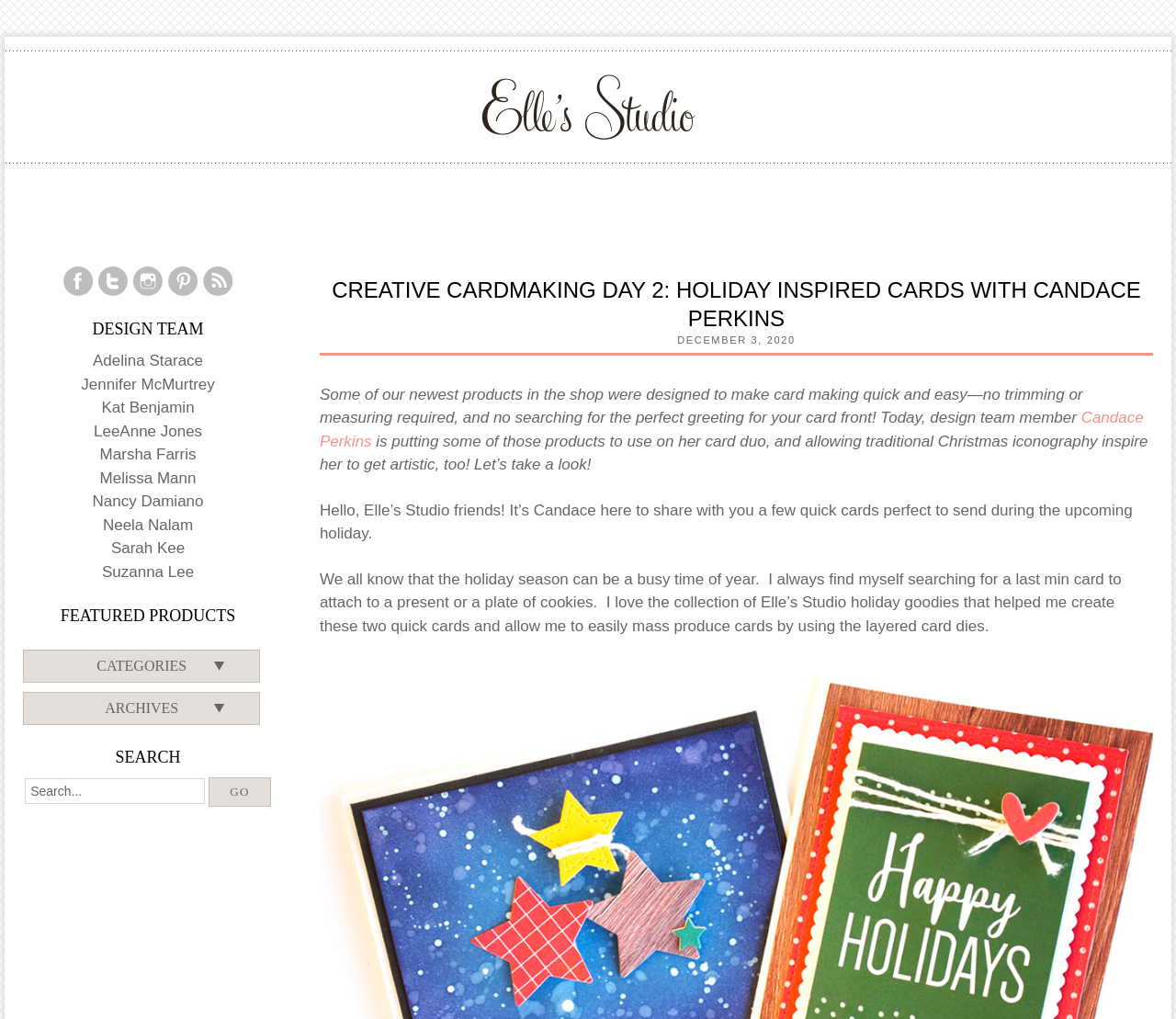Find the bounding box coordinates for the element that must be clicked to complete the instruction: "Click on the Elle's Studio Blog link". The coordinates should be four float numbers between 0 and 1, indicated as [left, top, right, bottom].

[0.409, 0.096, 0.591, 0.112]